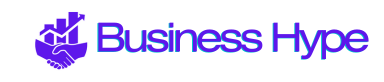What does the graphic element in the logo symbolize?
Use the image to give a comprehensive and detailed response to the question.

The graphic element in the logo, which depicts a handshake and upward-trending charts, symbolizes collaboration and growth in the business sector, reflecting the core mission of Business Hype.